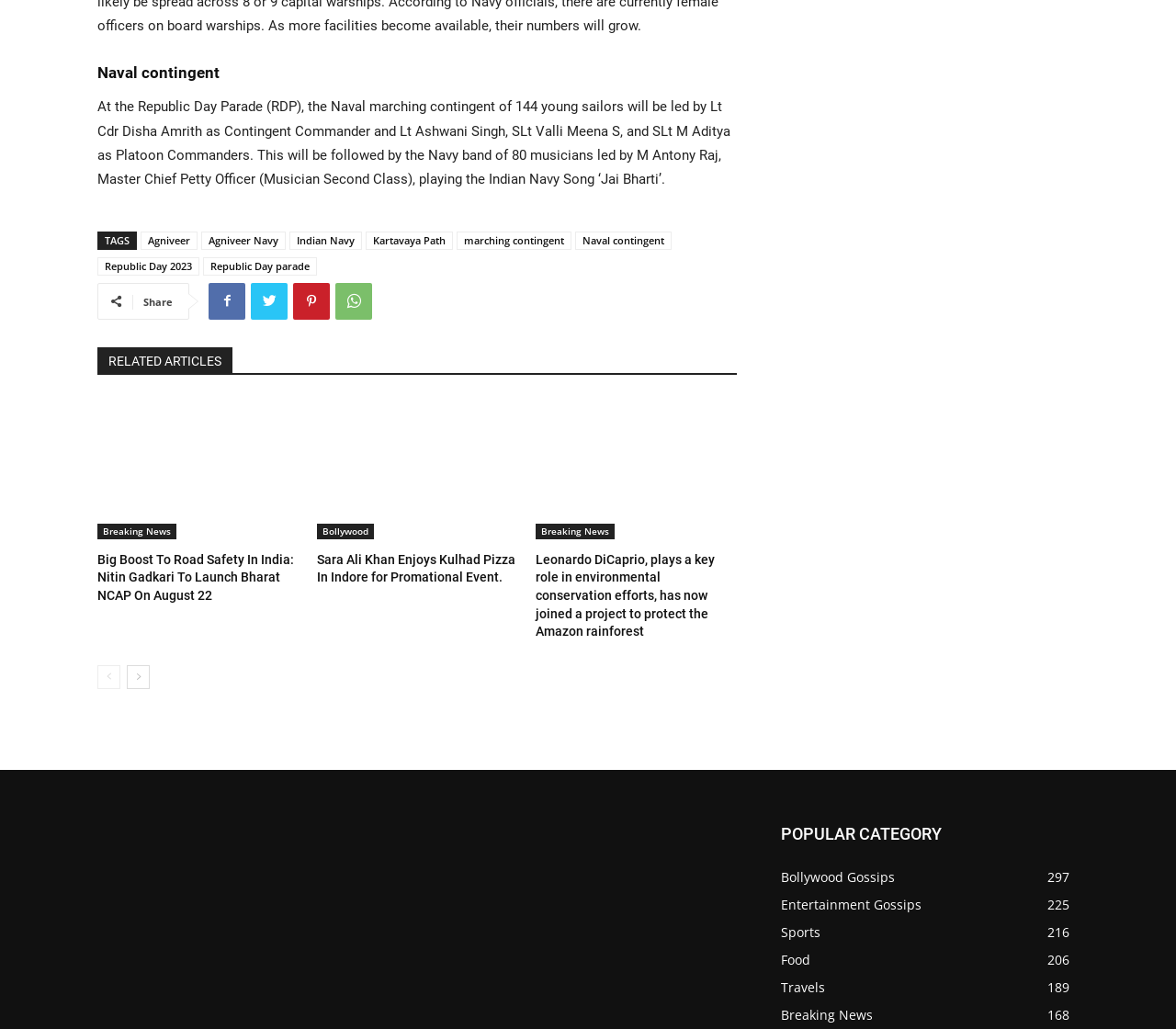Show the bounding box coordinates for the element that needs to be clicked to execute the following instruction: "Browse products by category". Provide the coordinates in the form of four float numbers between 0 and 1, i.e., [left, top, right, bottom].

None